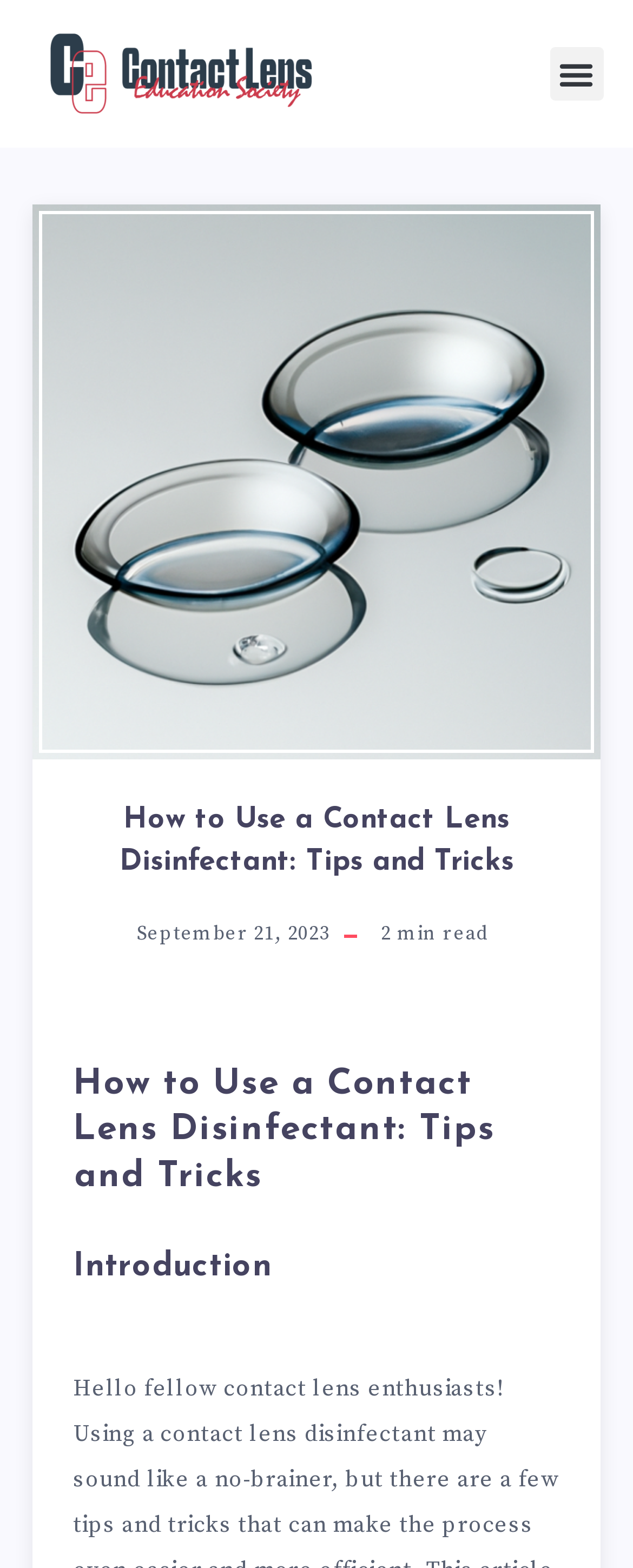What is the type of image in the header?
Using the image provided, answer with just one word or phrase.

Contact Lens Disinfectant